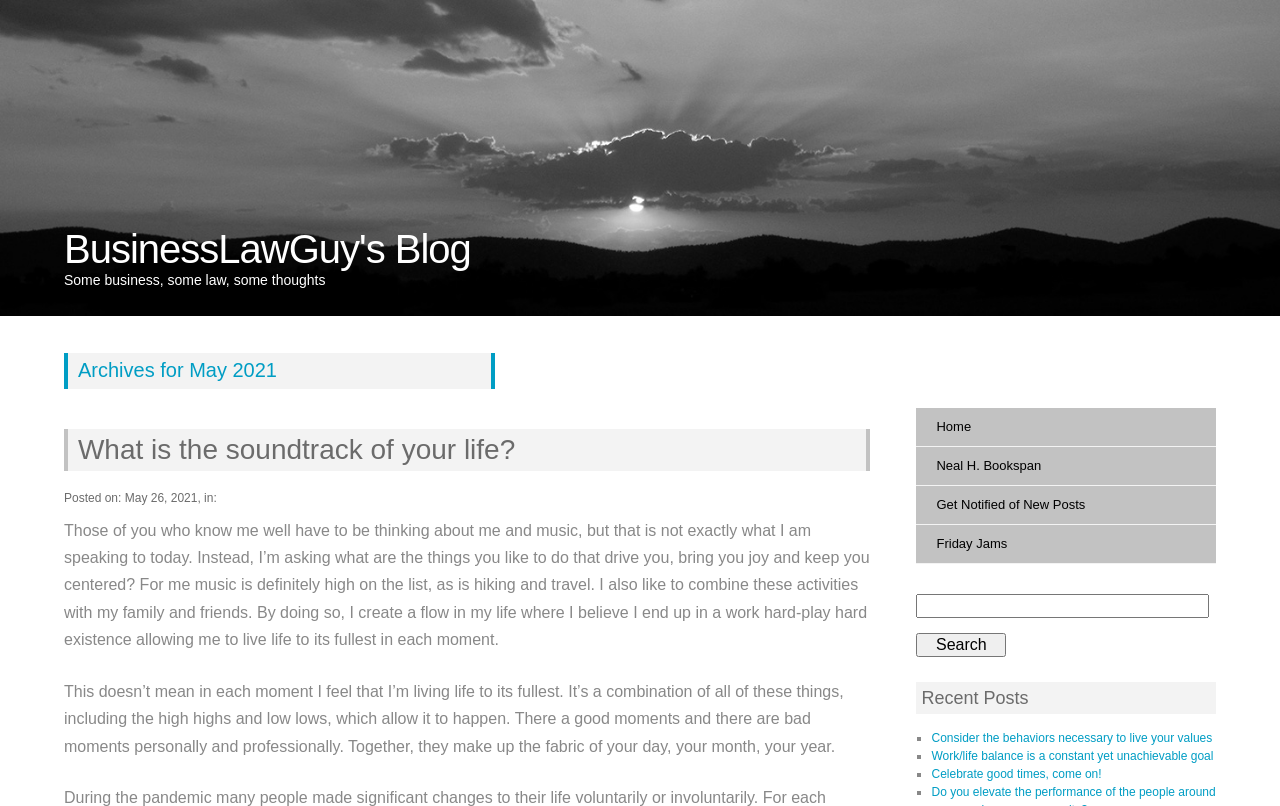What is the purpose of the search bar?
Refer to the image and respond with a one-word or short-phrase answer.

To search for posts